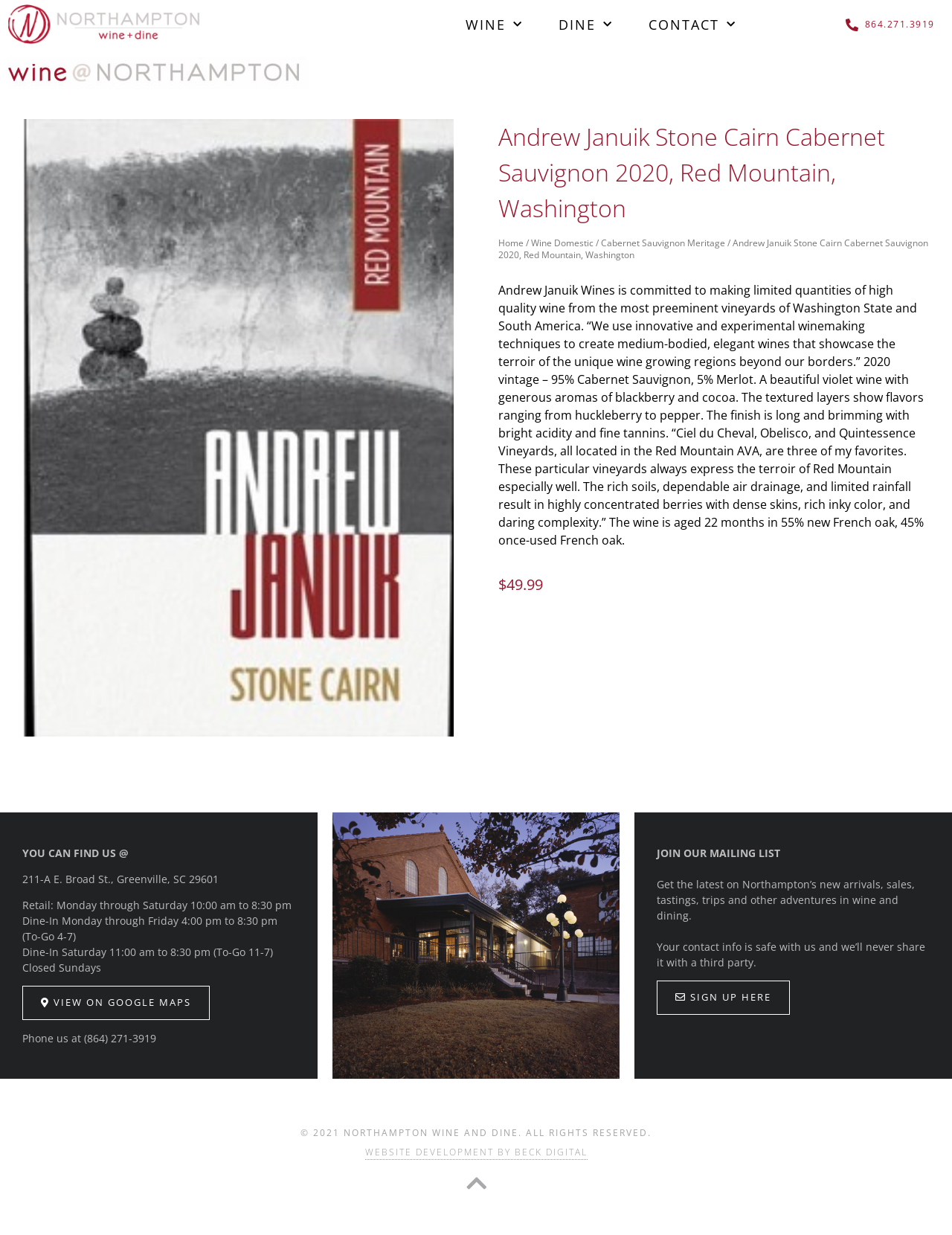Use the information in the screenshot to answer the question comprehensively: What is the vintage of the wine?

I found the answer by looking at the static text elements and found the vintage mentioned as '2020' in the description of the wine.